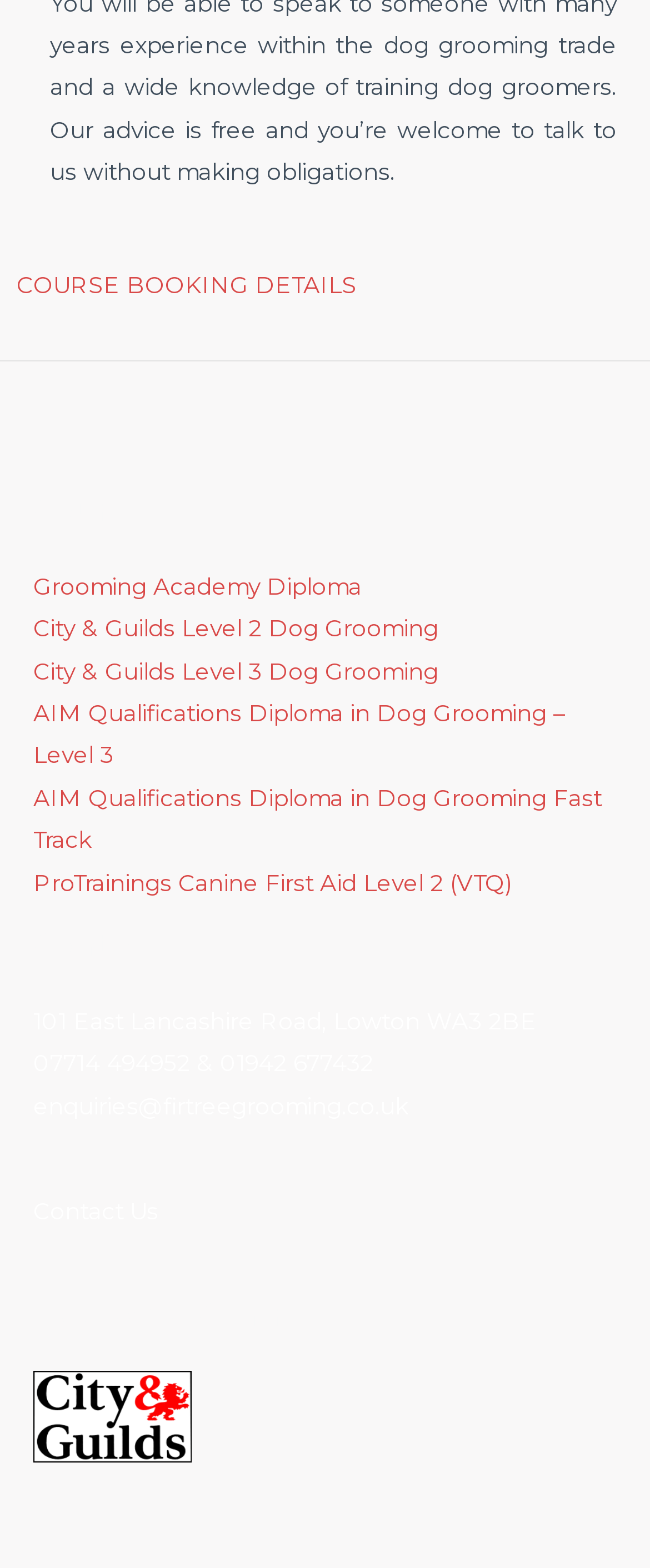Identify the bounding box coordinates of the clickable section necessary to follow the following instruction: "Visit the Contact Us page". The coordinates should be presented as four float numbers from 0 to 1, i.e., [left, top, right, bottom].

[0.051, 0.764, 0.244, 0.781]